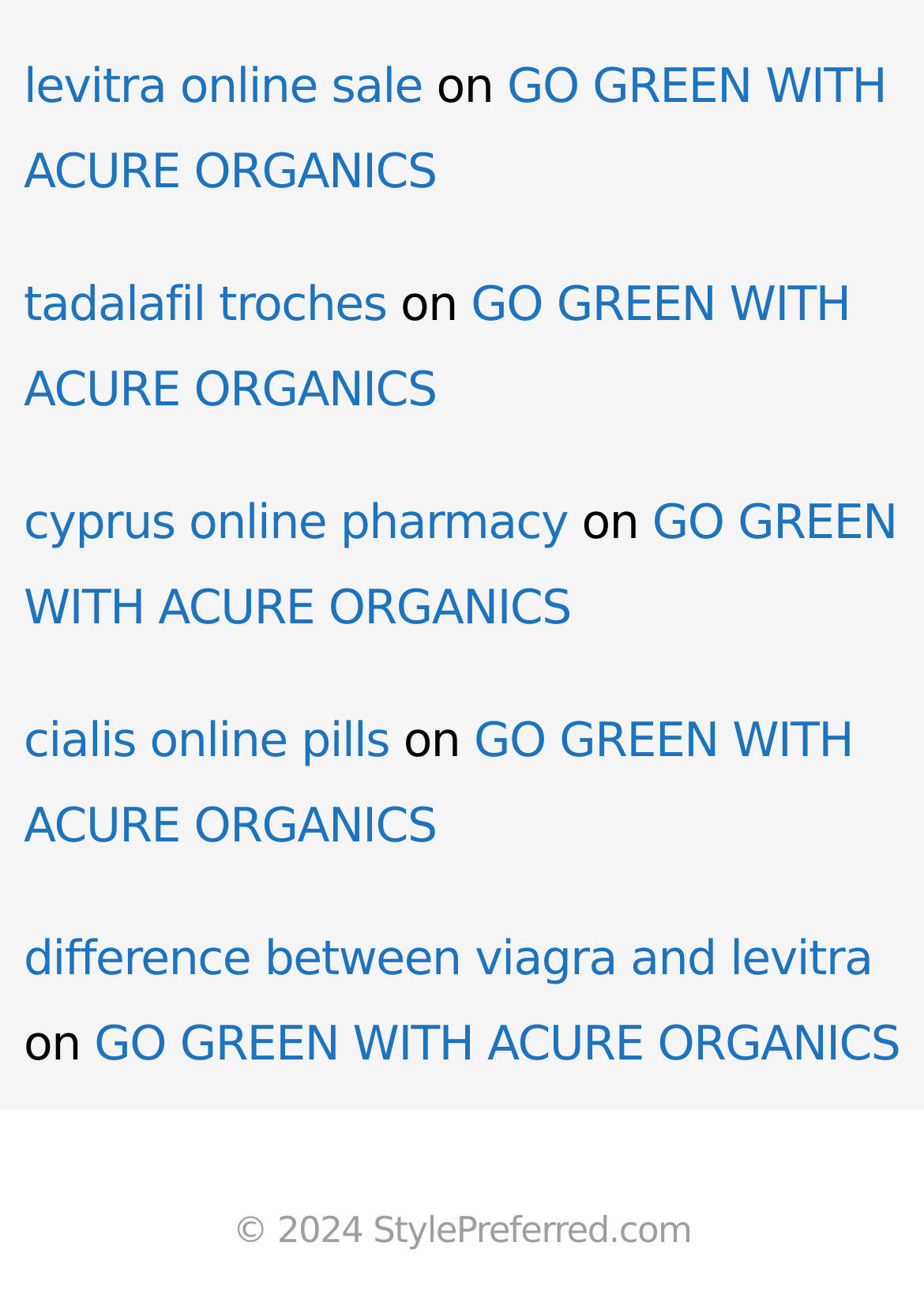How many footer sections are there?
Using the image as a reference, answer the question with a short word or phrase.

5